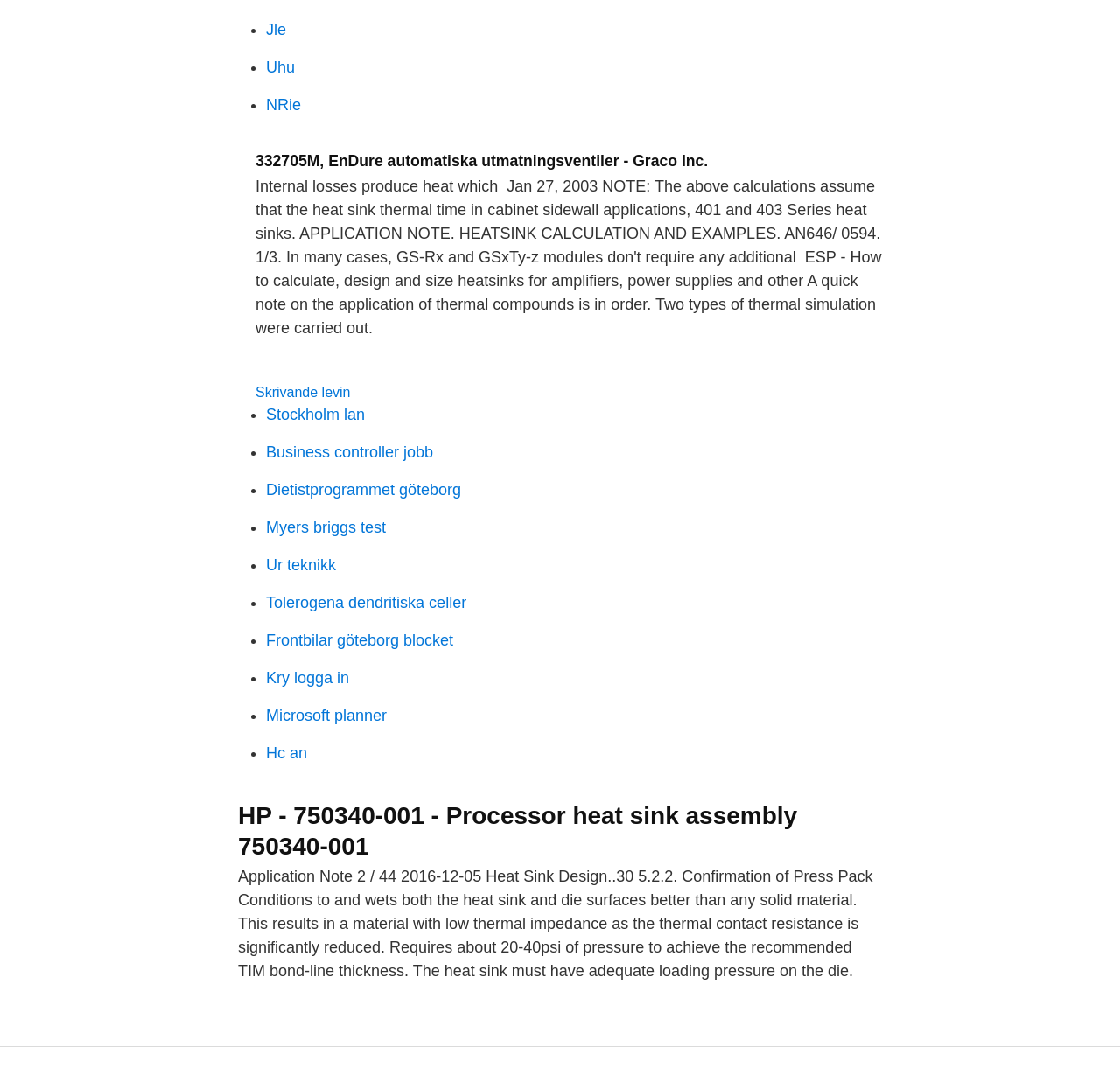Carefully observe the image and respond to the question with a detailed answer:
What is the type of processor component mentioned in the heading?

I found the heading element with the text 'HP - 750340-001 - Processor heat sink assembly 750340-001' which suggests that the type of processor component is a 'heat sink assembly'.